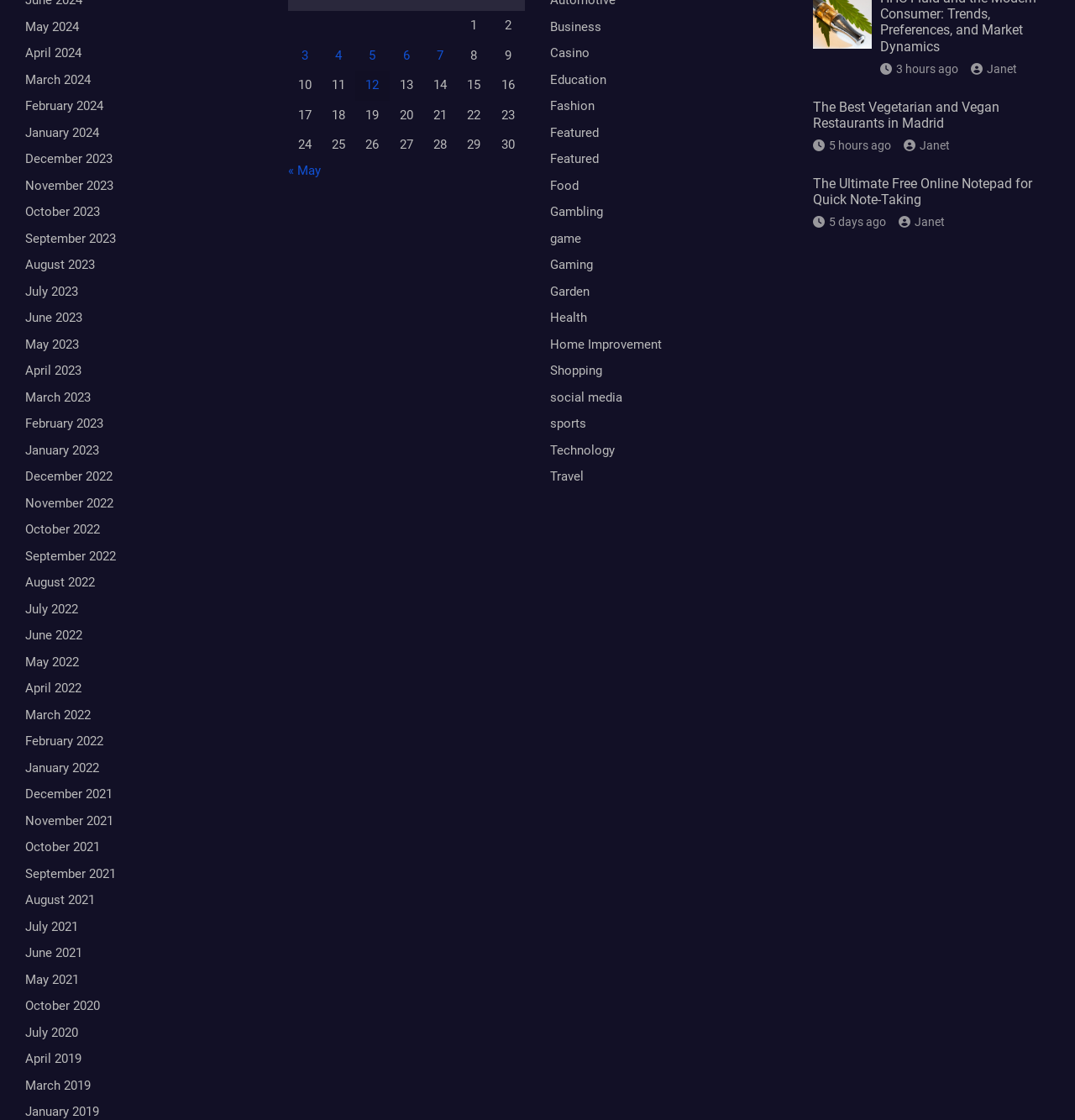Specify the bounding box coordinates of the element's area that should be clicked to execute the given instruction: "Click on October 2020". The coordinates should be four float numbers between 0 and 1, i.e., [left, top, right, bottom].

[0.023, 0.891, 0.093, 0.905]